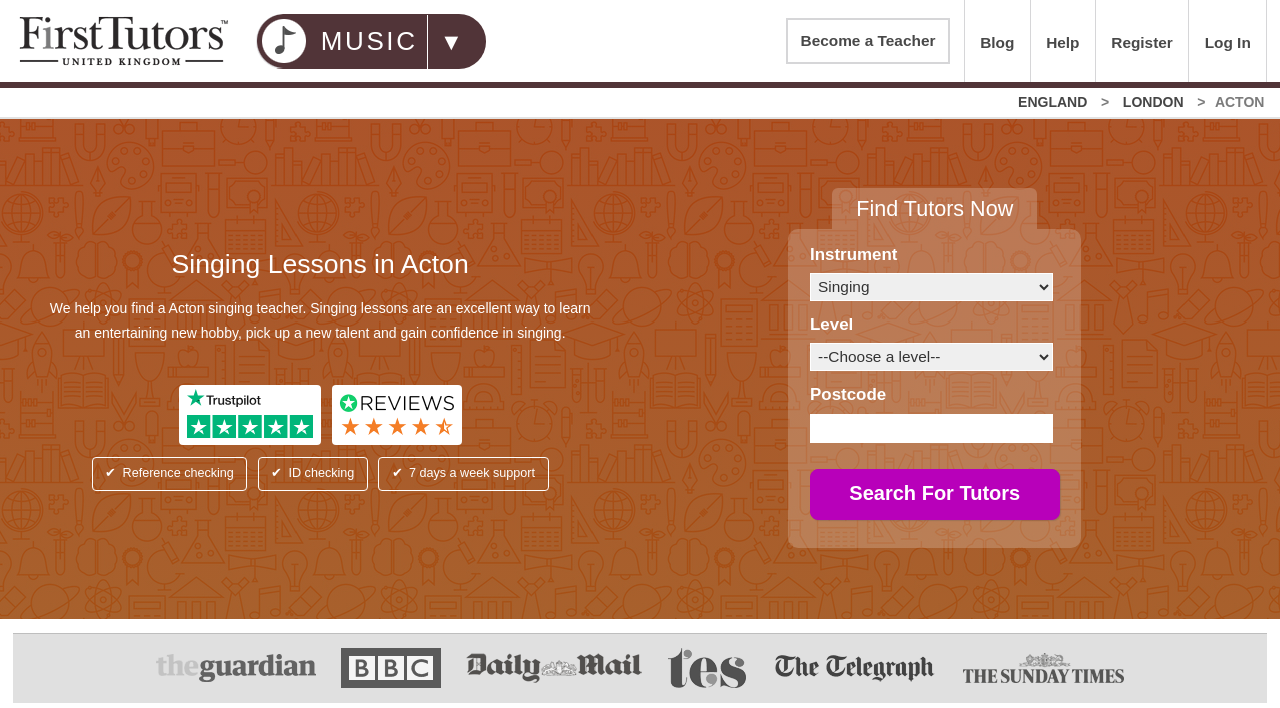Give a short answer using one word or phrase for the question:
What is the main purpose of this webpage?

Find singing teachers